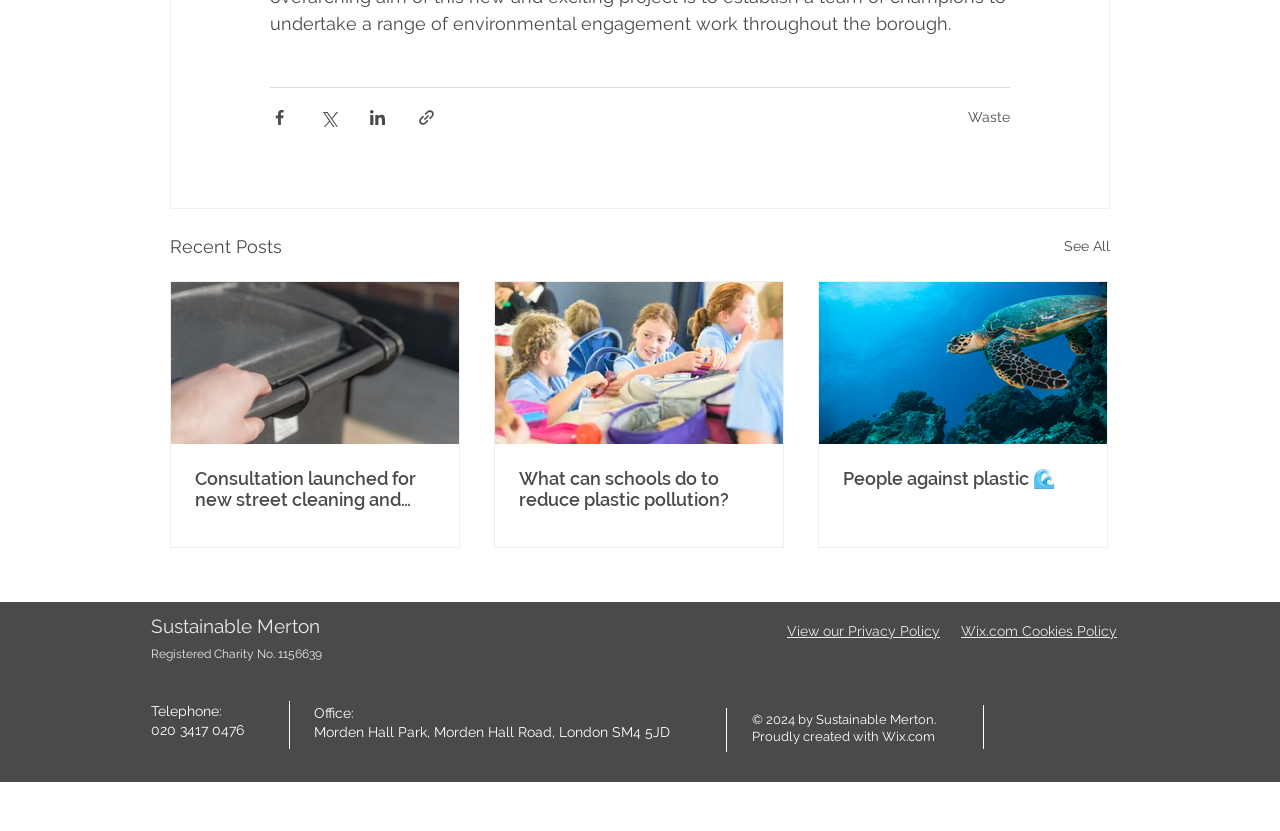Kindly provide the bounding box coordinates of the section you need to click on to fulfill the given instruction: "Read the article about consultation for new street cleaning and waste collection services".

[0.152, 0.563, 0.34, 0.614]